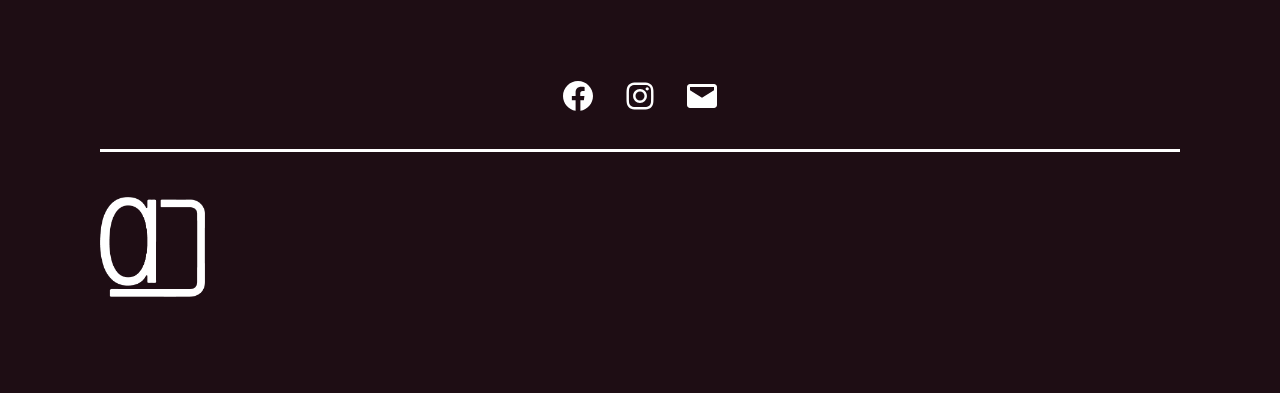How many social media links are there?
Give a detailed explanation using the information visible in the image.

I counted the number of social media links in the secondary menu, which are Facebook, Instagram, and Email.